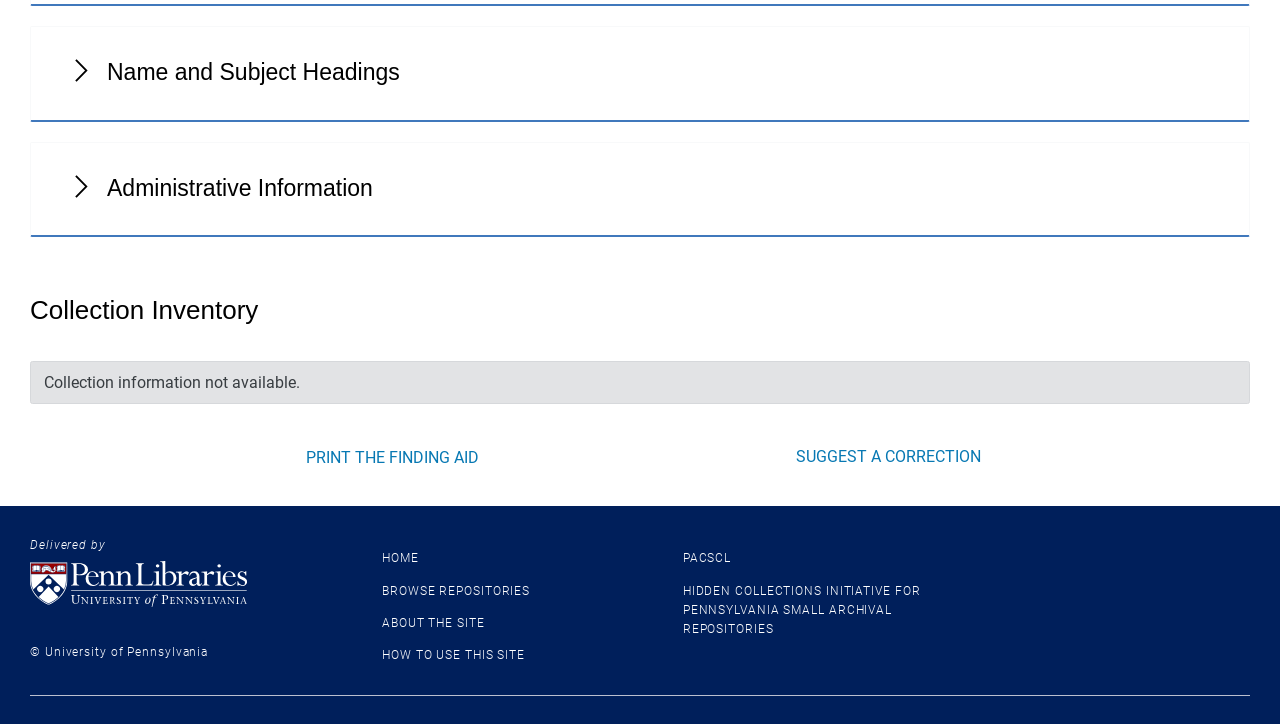What is the main purpose of this webpage?
Look at the image and answer the question using a single word or phrase.

Display collection information